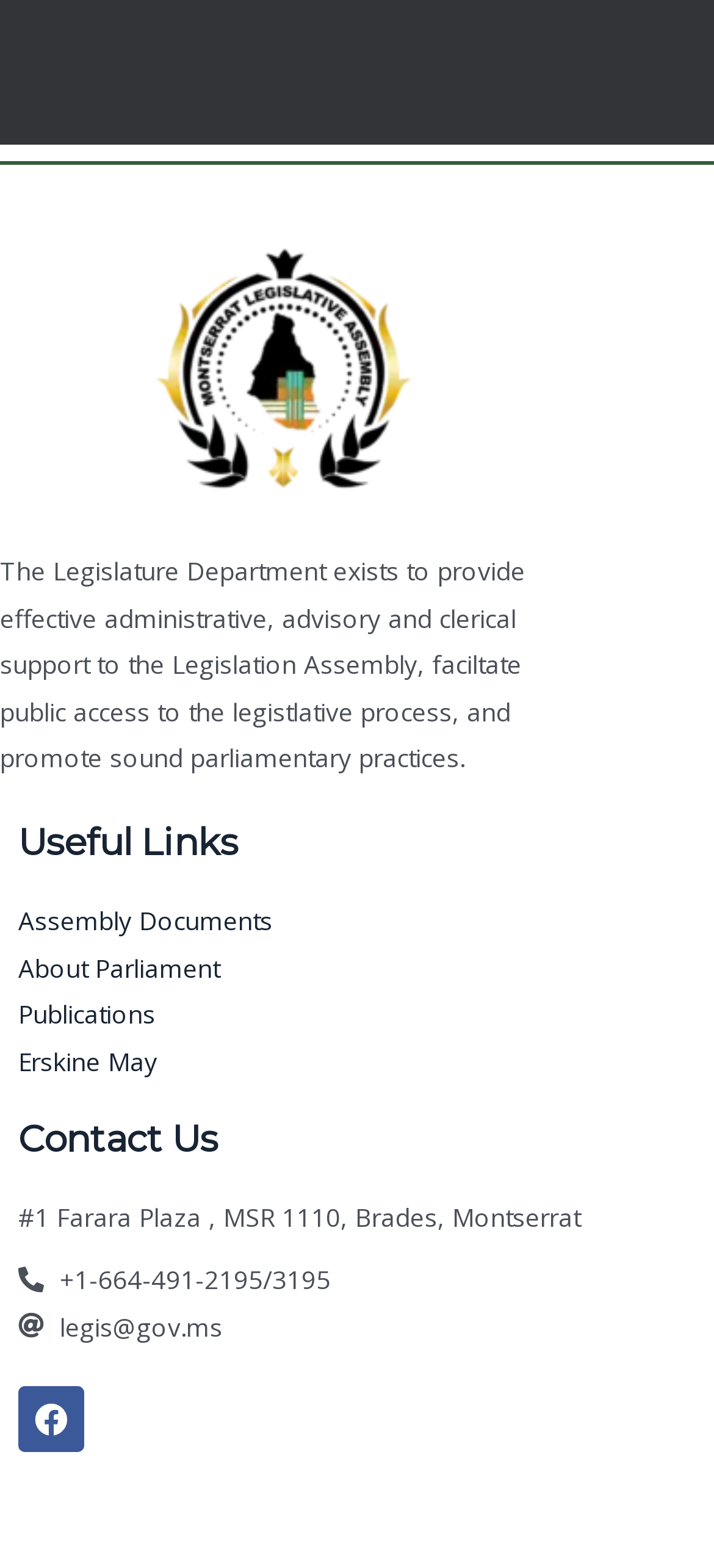Provide the bounding box coordinates for the UI element that is described by this text: "YAG pulsed laser welding machine". The coordinates should be in the form of four float numbers between 0 and 1: [left, top, right, bottom].

None